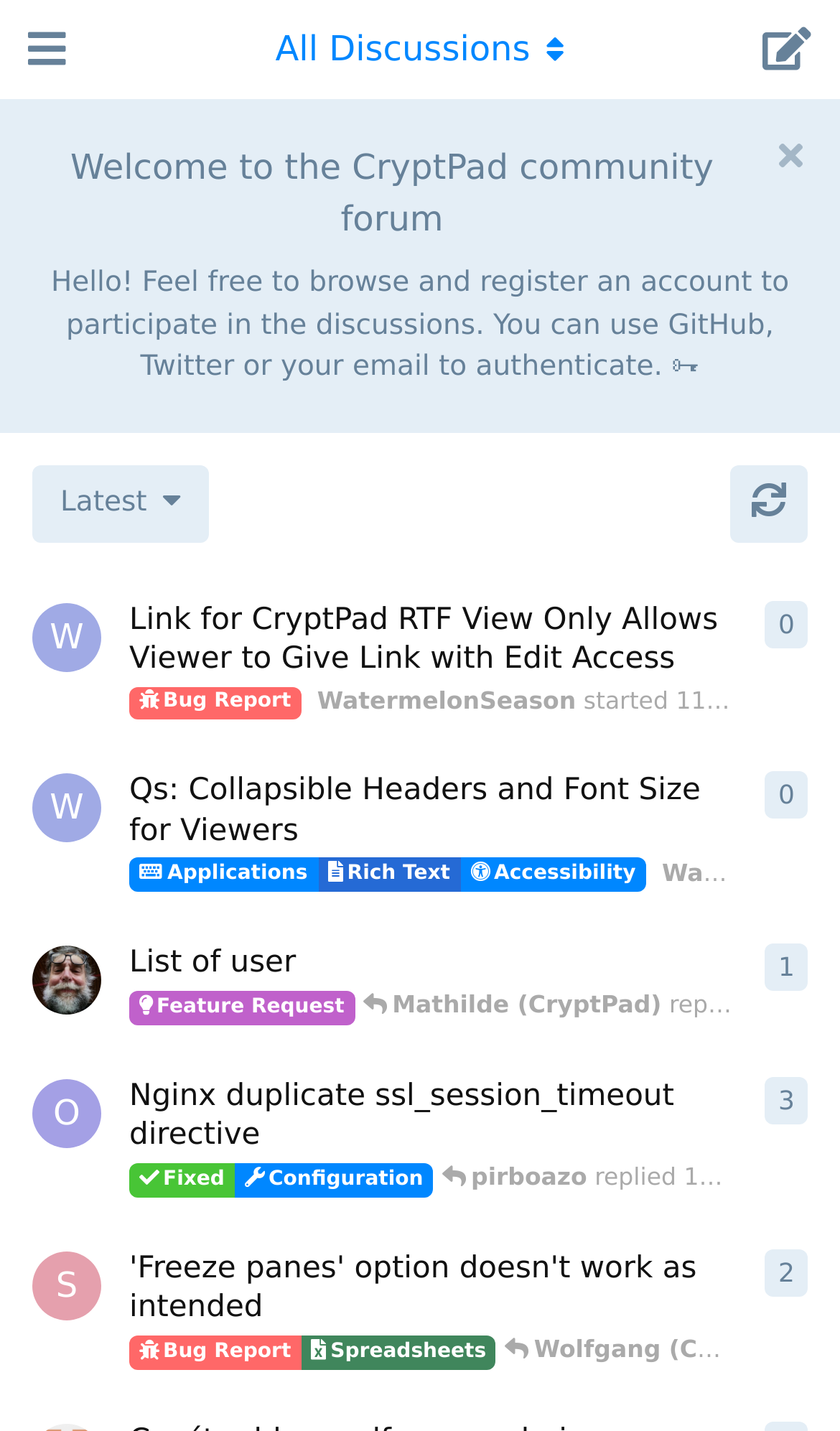When was the last discussion thread started?
Could you answer the question with a detailed and thorough explanation?

The last article on the webpage has a time stamp of 'Saturday, May 11, 2024 3:08 AM', which suggests that this is when the last discussion thread was started.